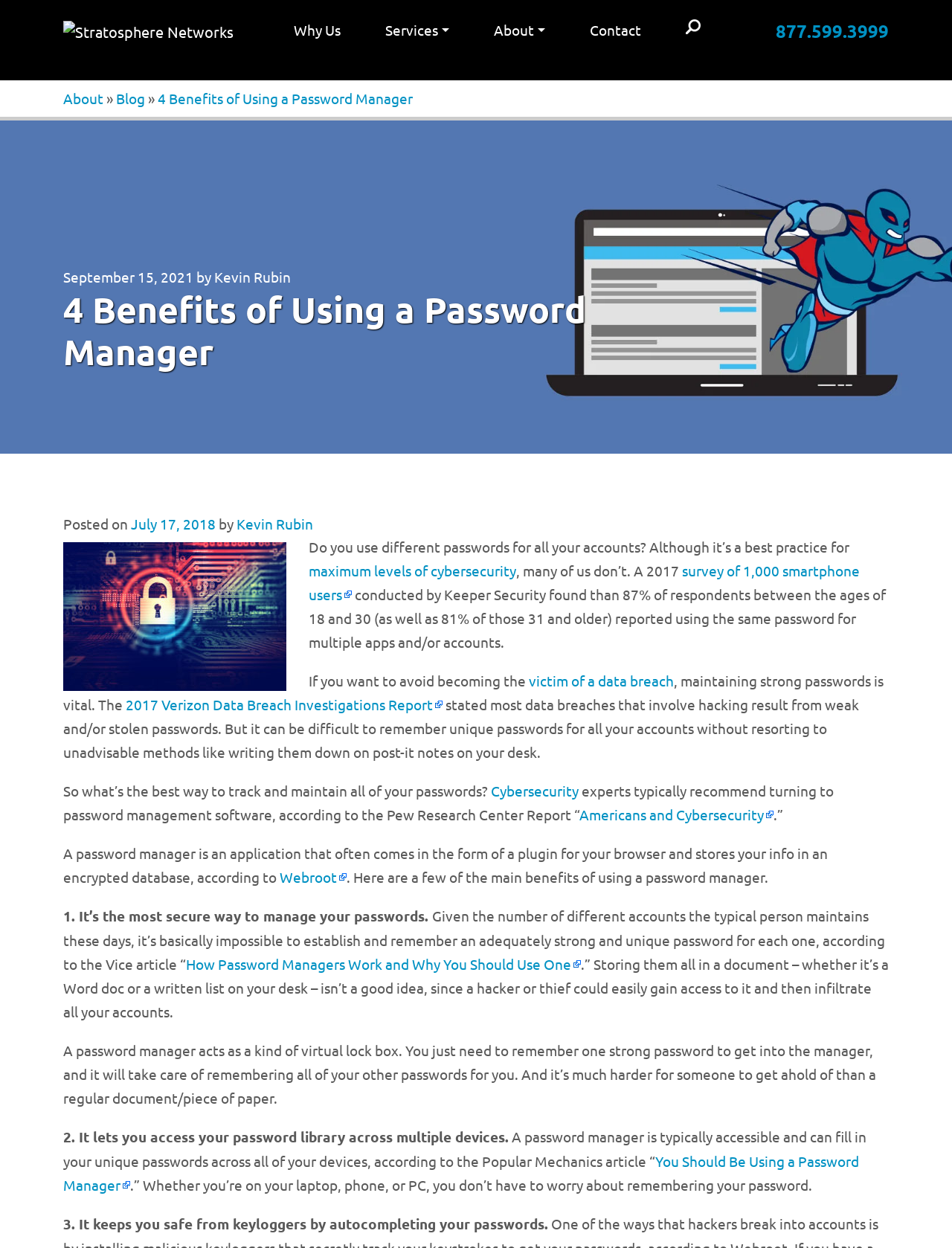Bounding box coordinates should be in the format (top-left x, top-left y, bottom-right x, bottom-right y) and all values should be floating point numbers between 0 and 1. Determine the bounding box coordinate for the UI element described as: September 15, 2021

[0.066, 0.215, 0.203, 0.229]